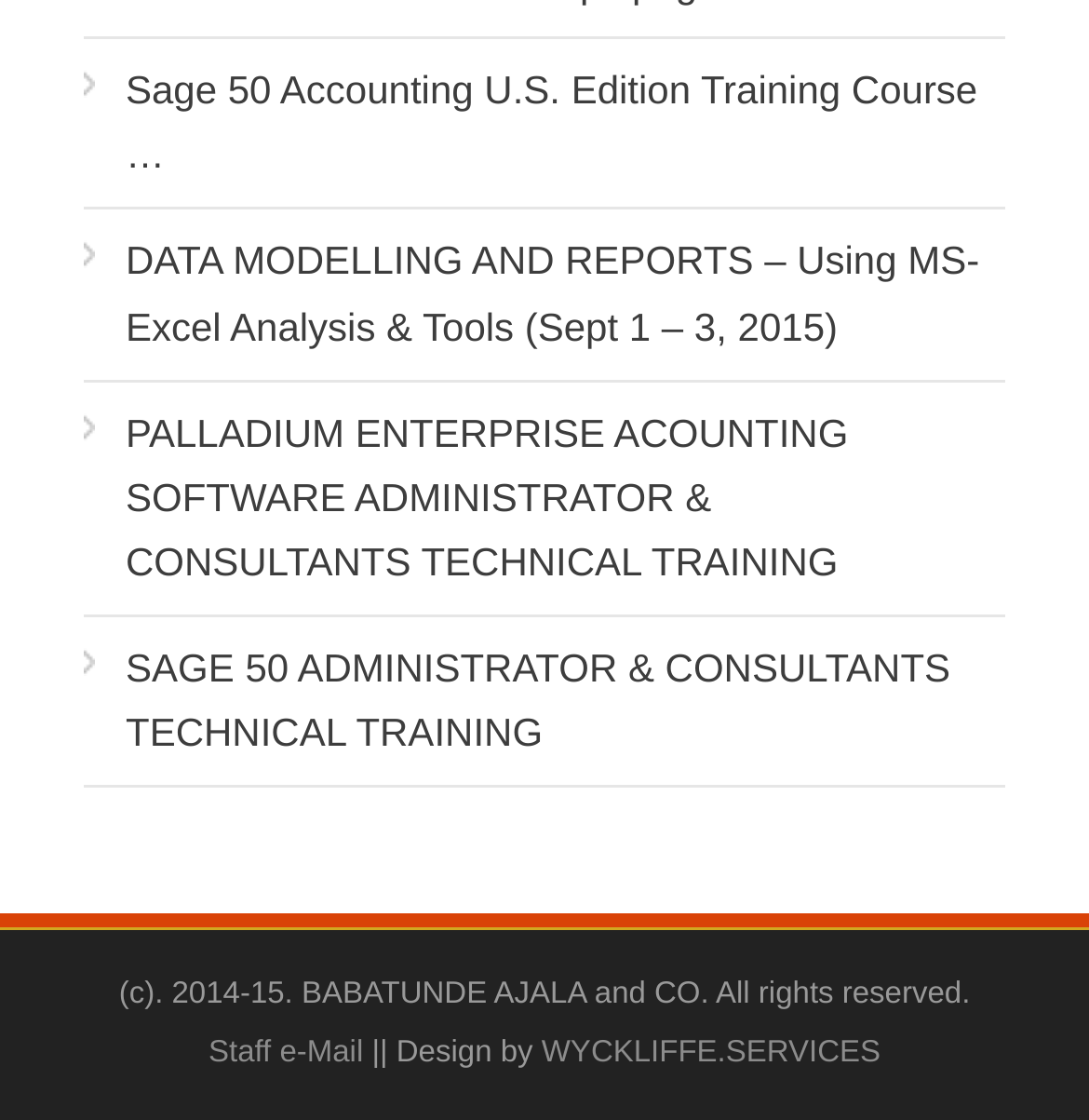Using the provided element description "WYCKLIFFE.SERVICES", determine the bounding box coordinates of the UI element.

[0.497, 0.925, 0.809, 0.955]